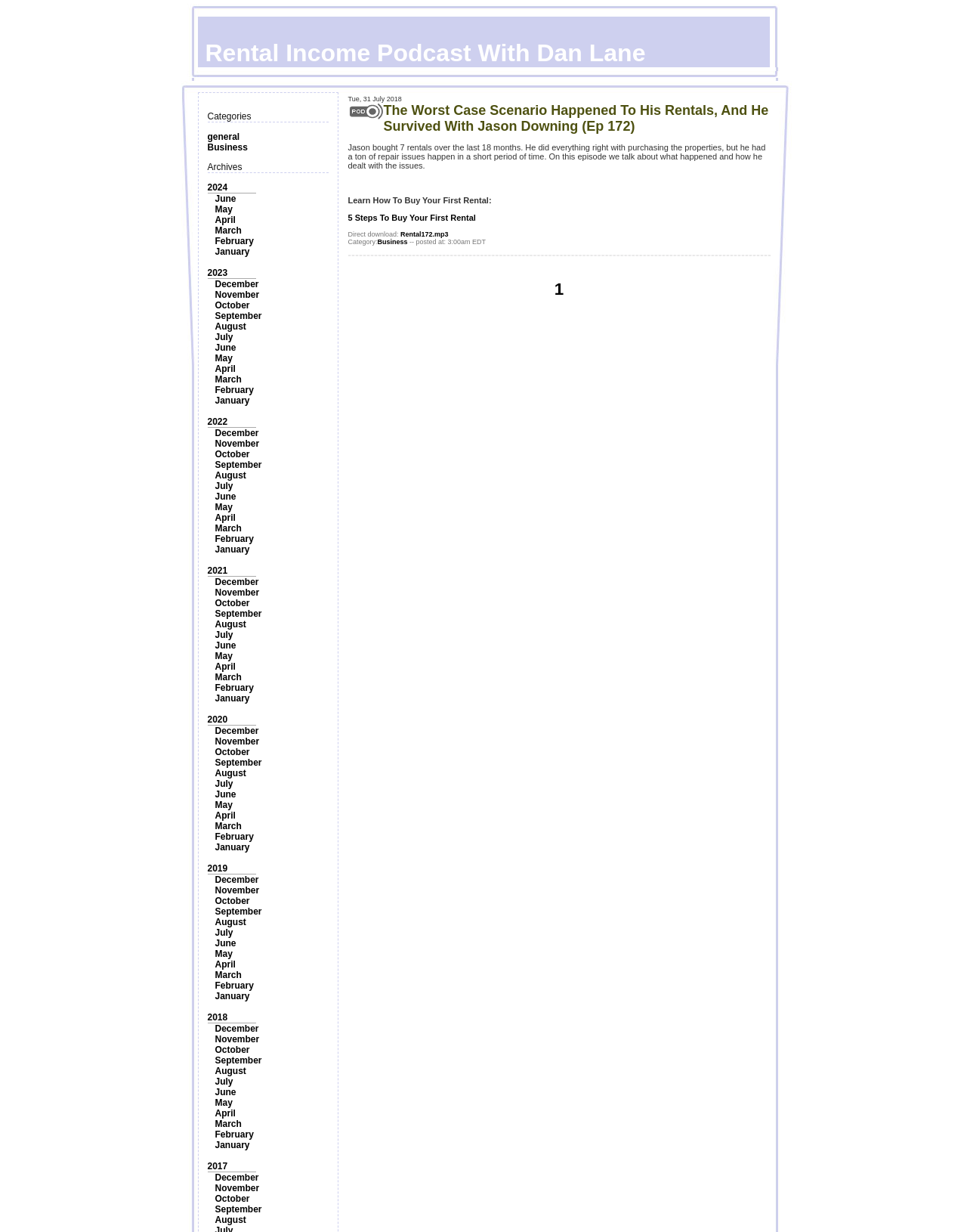Identify the bounding box coordinates of the part that should be clicked to carry out this instruction: "Click on the 'general' category".

[0.214, 0.107, 0.248, 0.115]